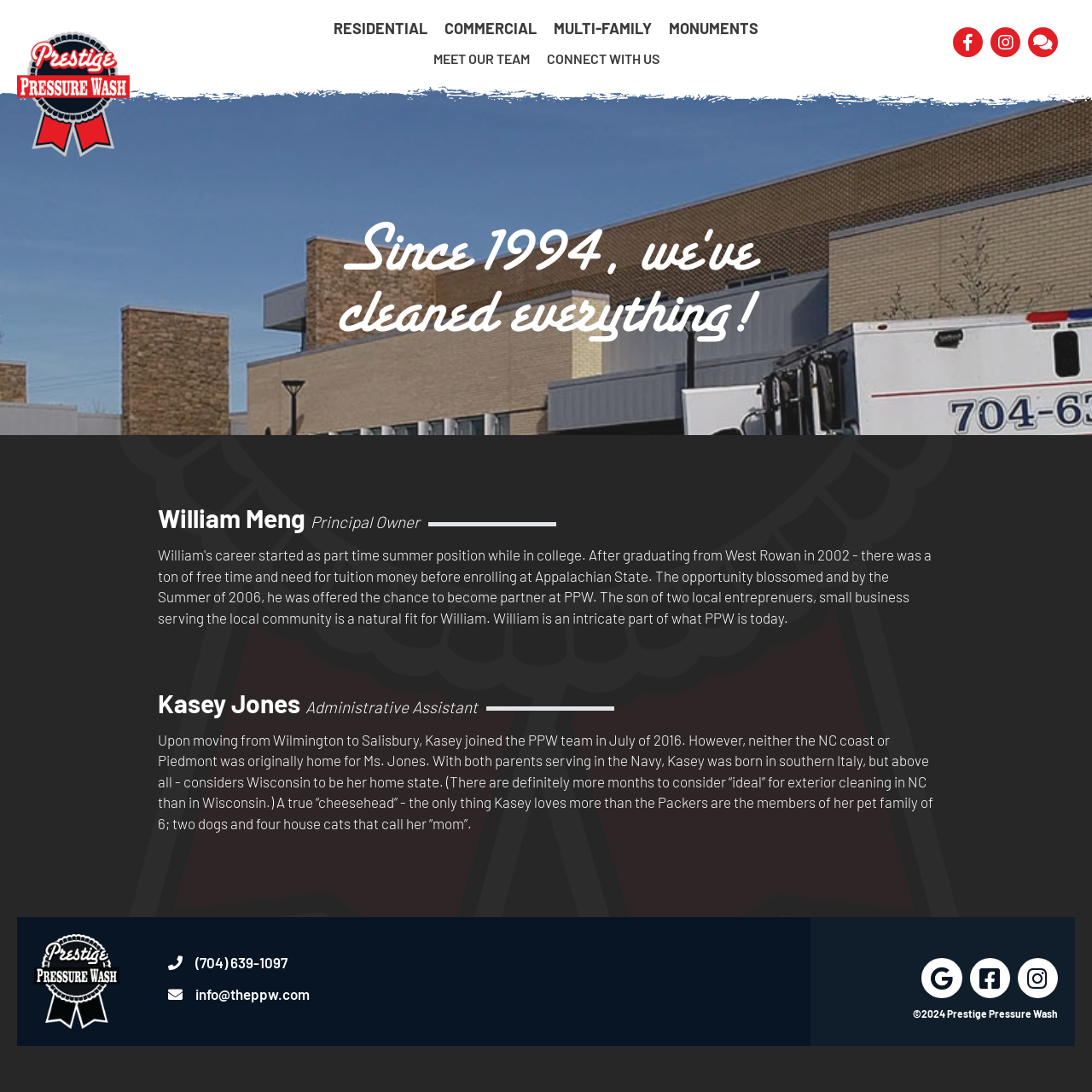Based on the image, give a detailed response to the question: What year is the copyright of Prestige Pressure Wash?

I found the answer by looking at the contentinfo section of the webpage, where I saw a StaticText element with the copyright information '©2024 Prestige Pressure Wash', which indicates that the copyright year is 2024.